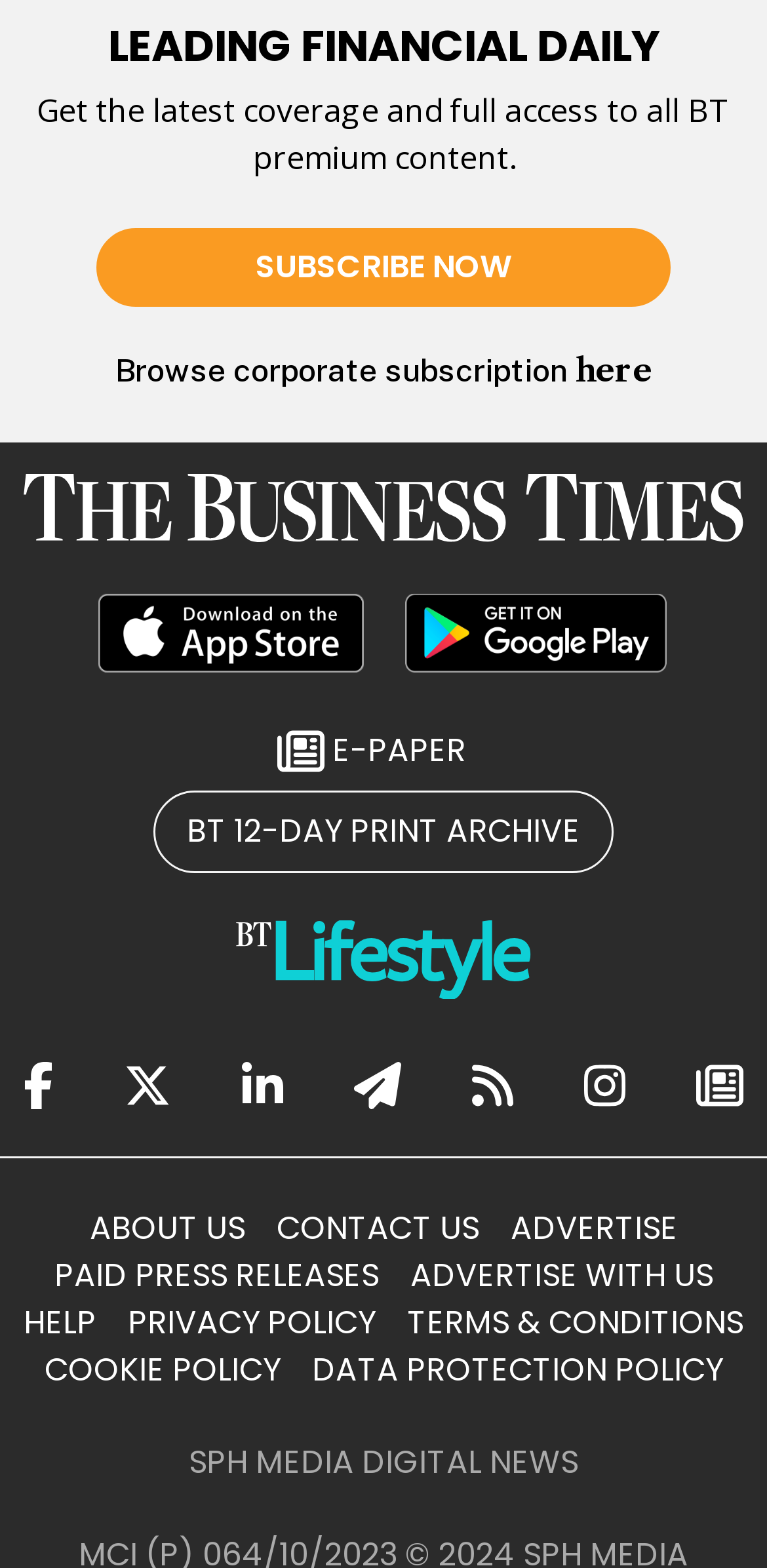Using the given description, provide the bounding box coordinates formatted as (top-left x, top-left y, bottom-right x, bottom-right y), with all values being floating point numbers between 0 and 1. Description: Open Mobile Menu

None